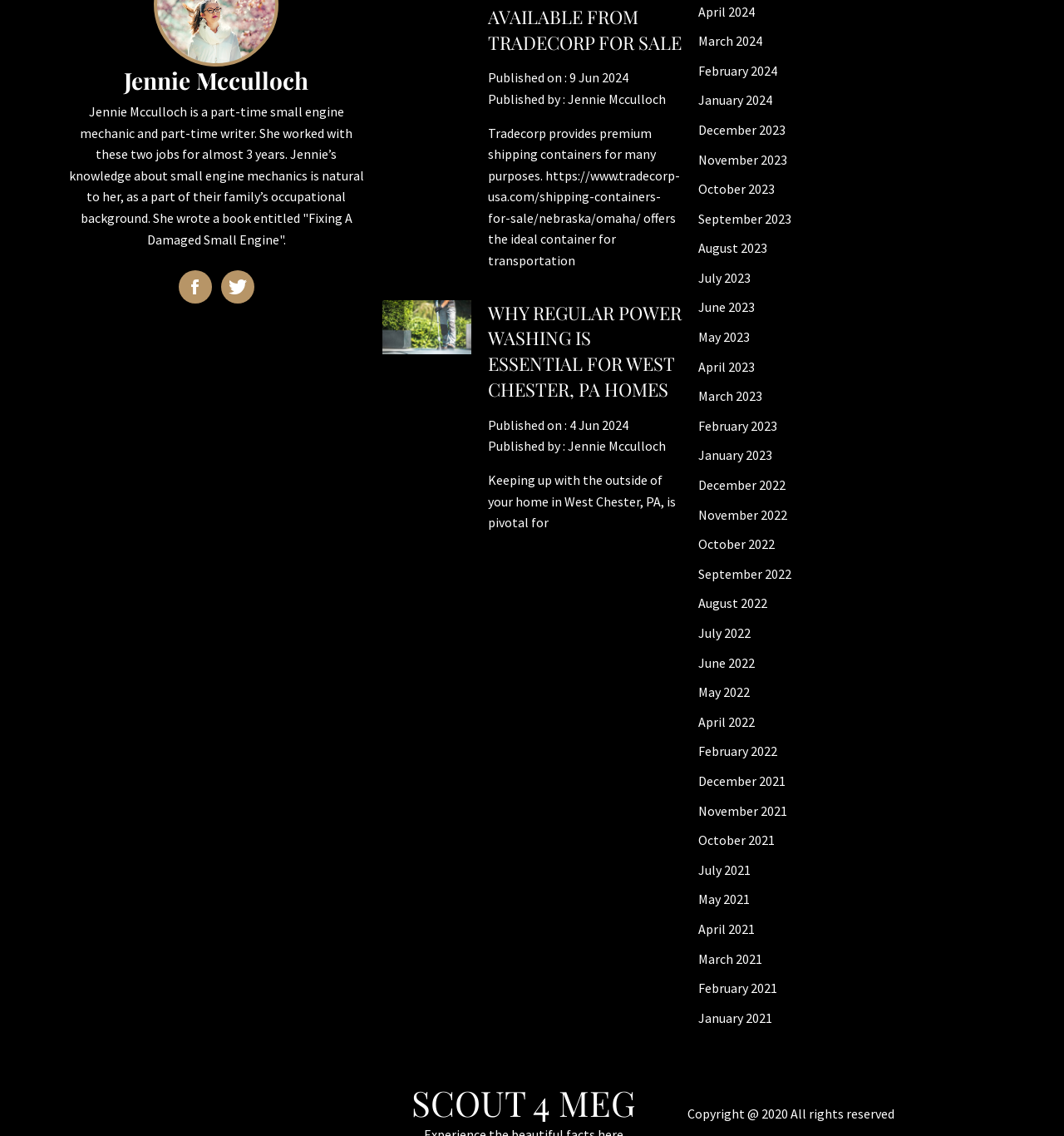Please identify the bounding box coordinates of the area that needs to be clicked to follow this instruction: "Visit the website about shipping containers".

[0.458, 0.109, 0.639, 0.237]